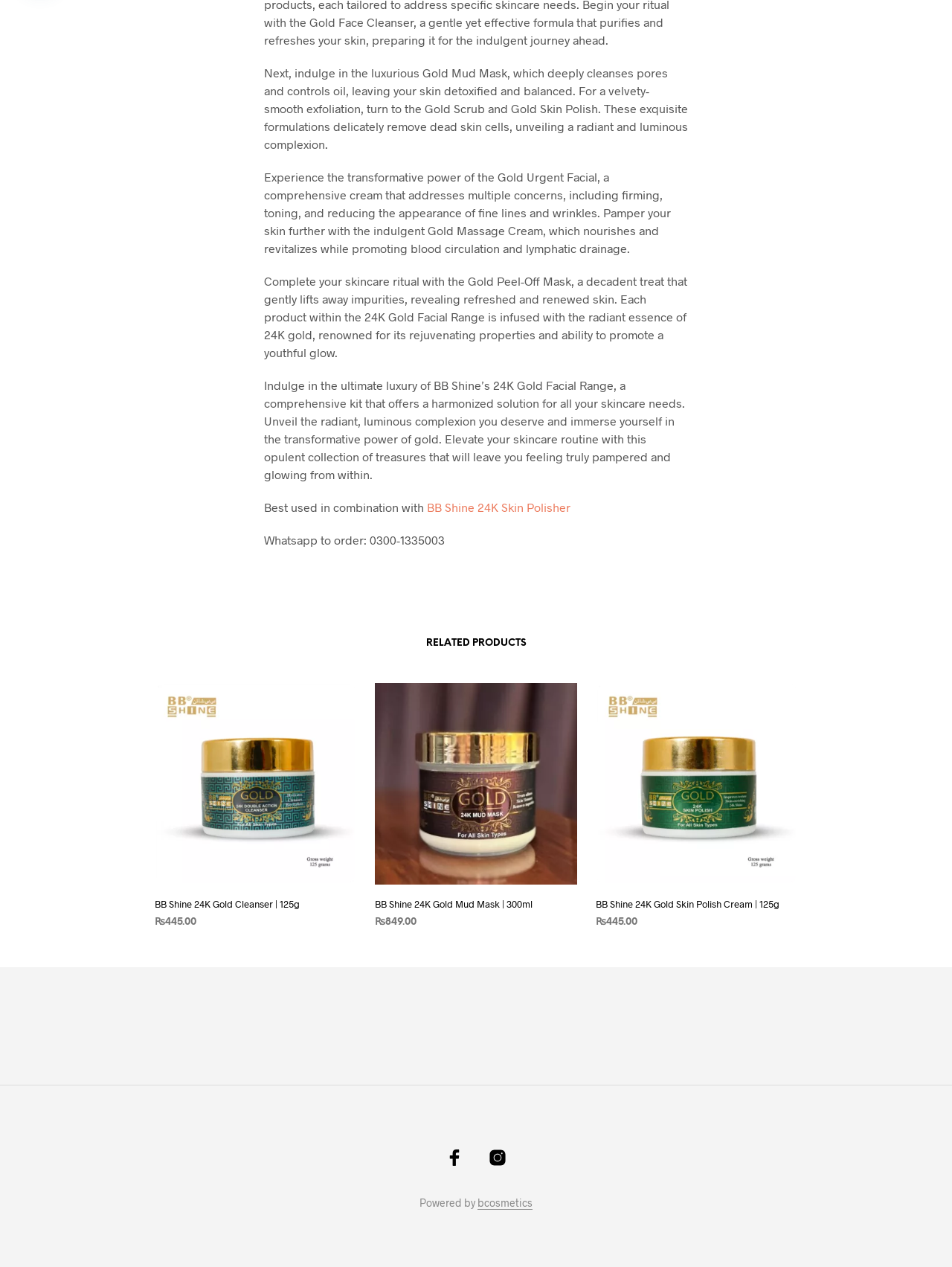Reply to the question below using a single word or brief phrase:
What is the price of the BB Shine 24K Gold Skin Polish Cream?

₨445.00